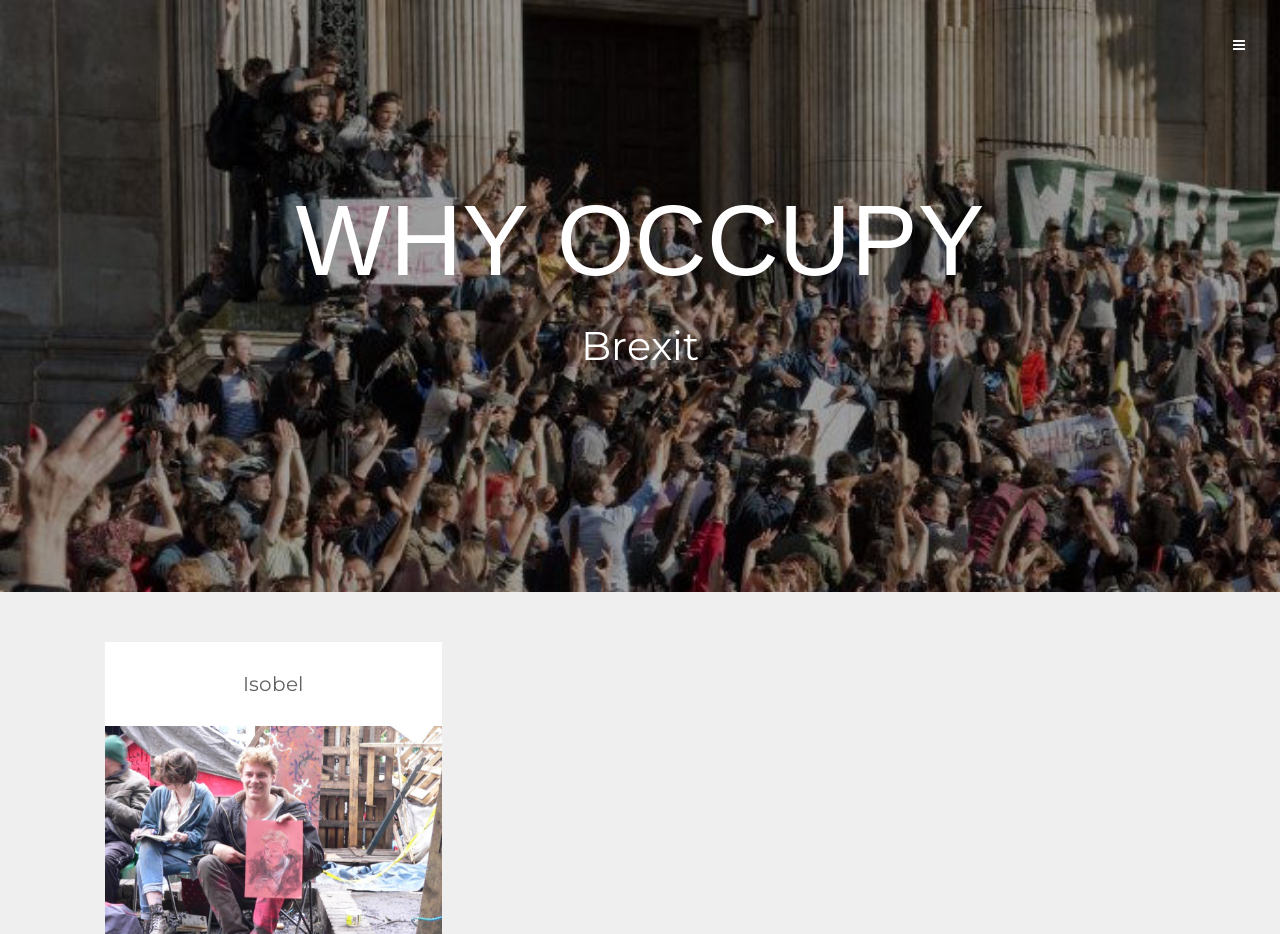Using the element description: "WHY OCCUPY", determine the bounding box coordinates. The coordinates should be in the format [left, top, right, bottom], with values between 0 and 1.

[0.039, 0.279, 0.961, 0.3]